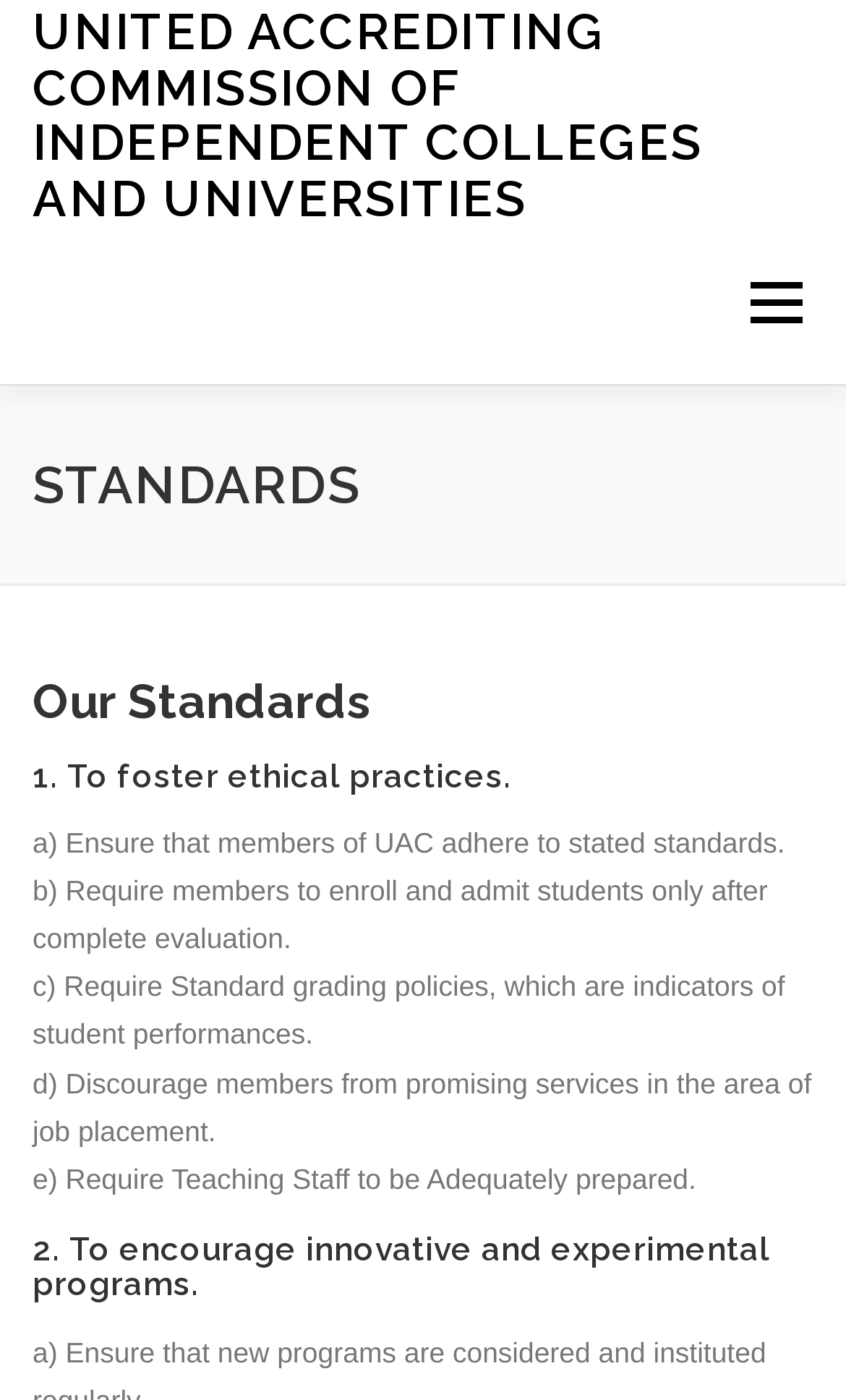Please identify the coordinates of the bounding box that should be clicked to fulfill this instruction: "Click on Menu".

[0.872, 0.158, 0.962, 0.274]